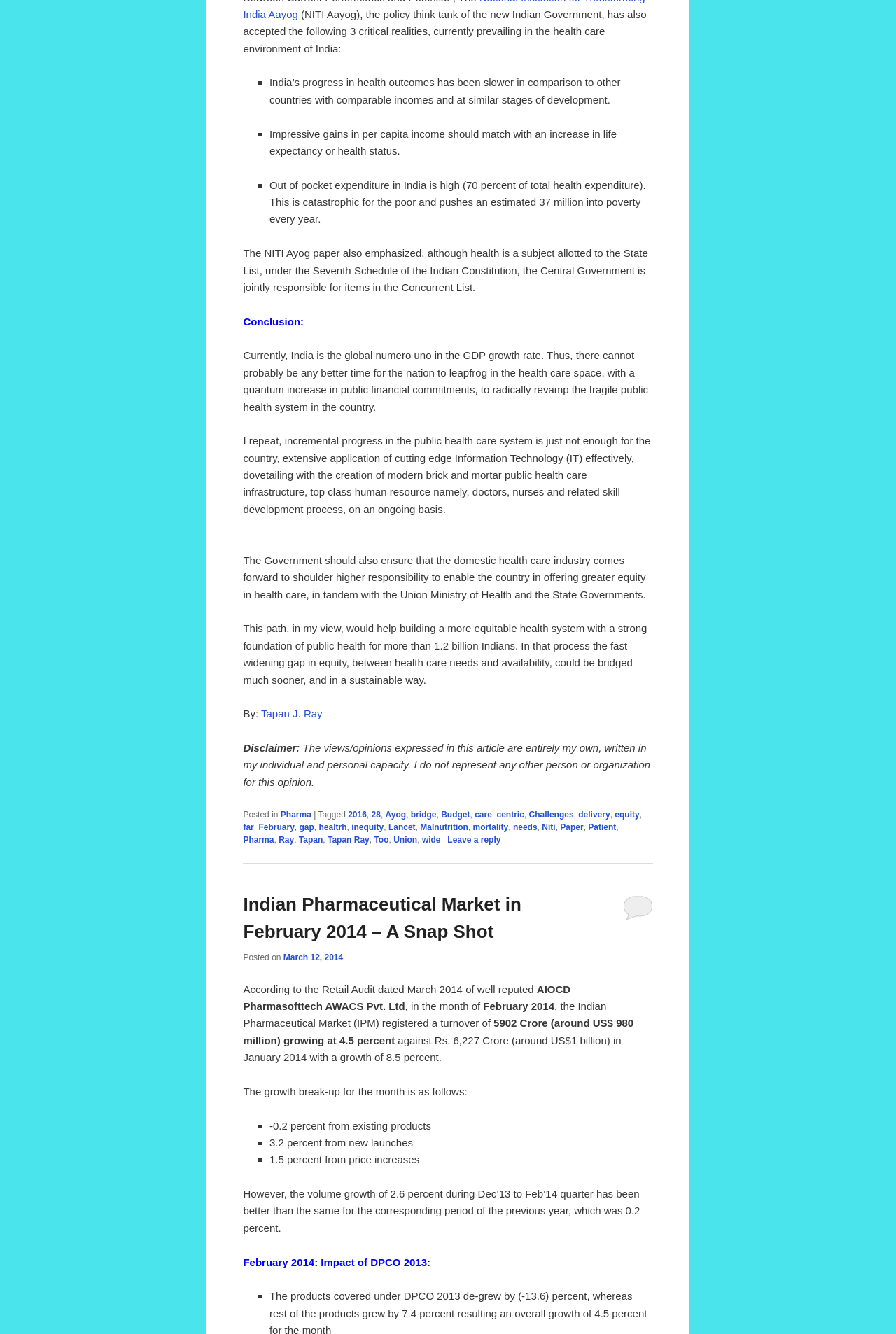Pinpoint the bounding box coordinates of the element to be clicked to execute the instruction: "Click on the link 'Tapan J. Ray'".

[0.291, 0.531, 0.36, 0.54]